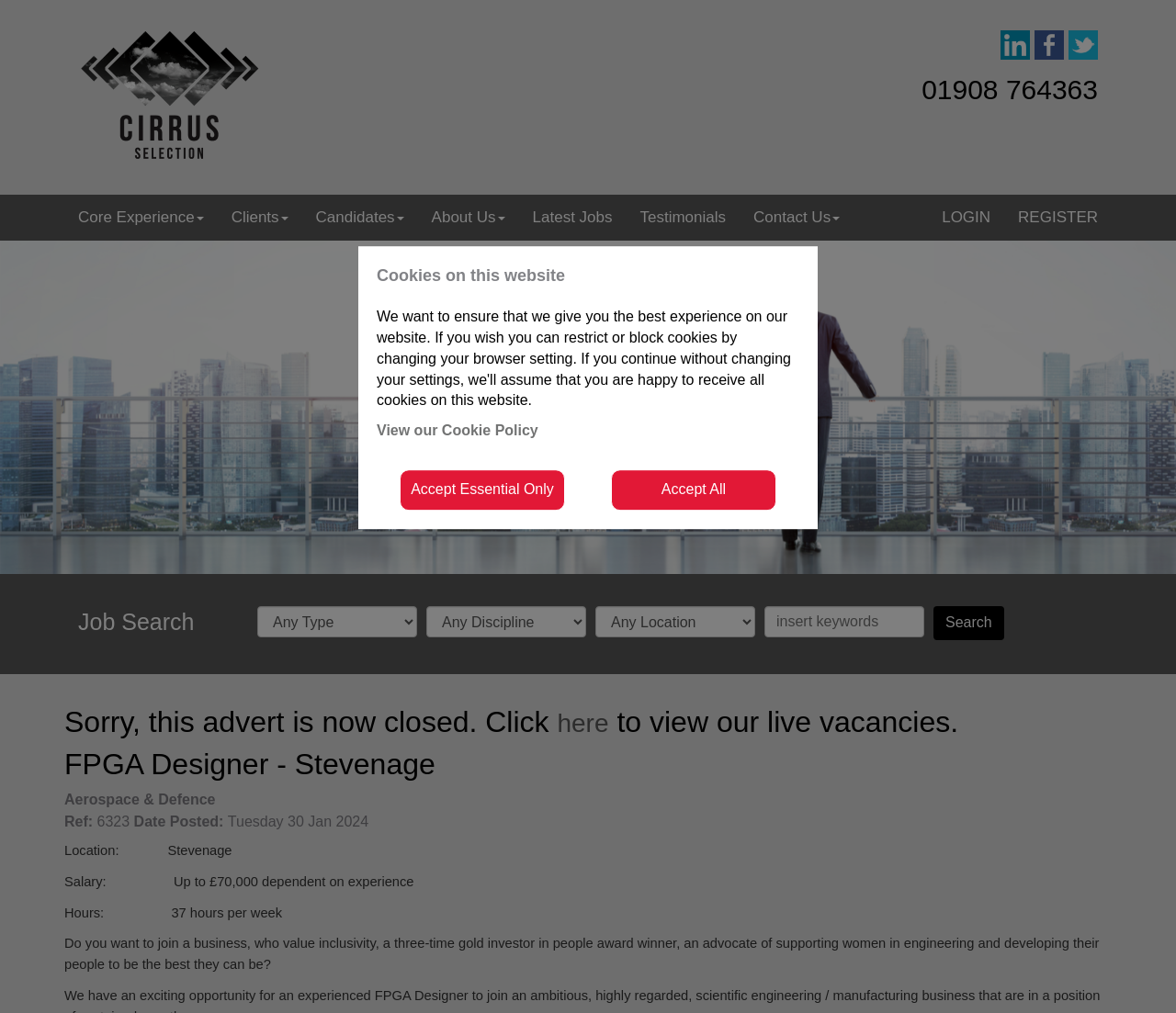Locate the bounding box coordinates of the area where you should click to accomplish the instruction: "Login to the system".

[0.789, 0.192, 0.854, 0.238]